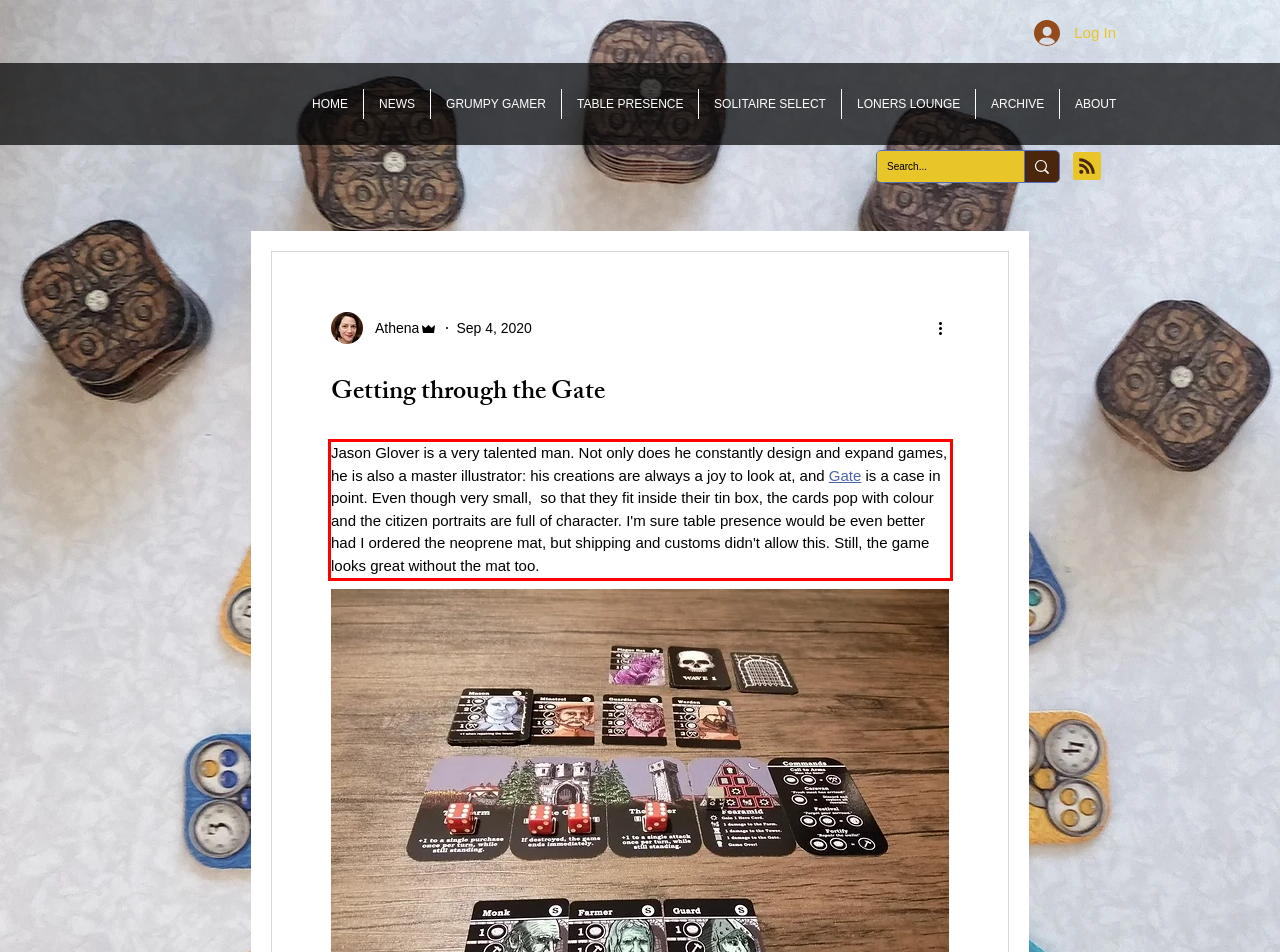Analyze the screenshot of the webpage and extract the text from the UI element that is inside the red bounding box.

Jason Glover is a very talented man. Not only does he constantly design and expand games, he is also a master illustrator: his creations are always a joy to look at, and Gate is a case in point. Even though very small, so that they fit inside their tin box, the cards pop with colour and the citizen portraits are full of character. I'm sure table presence would be even better had I ordered the neoprene mat, but shipping and customs didn't allow this. Still, the game looks great without the mat too.